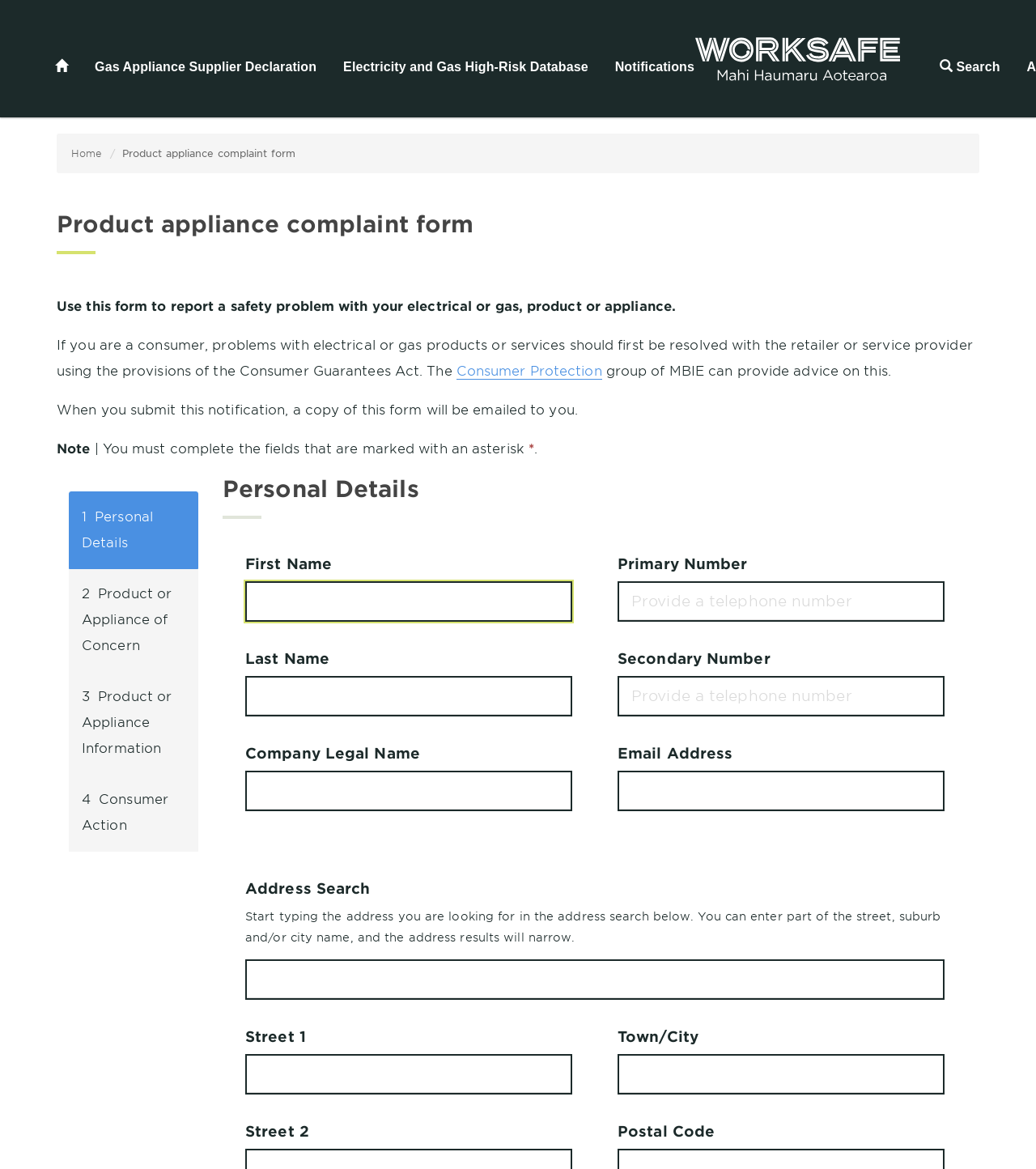Find the bounding box coordinates of the UI element according to this description: "Home".

[0.069, 0.126, 0.098, 0.136]